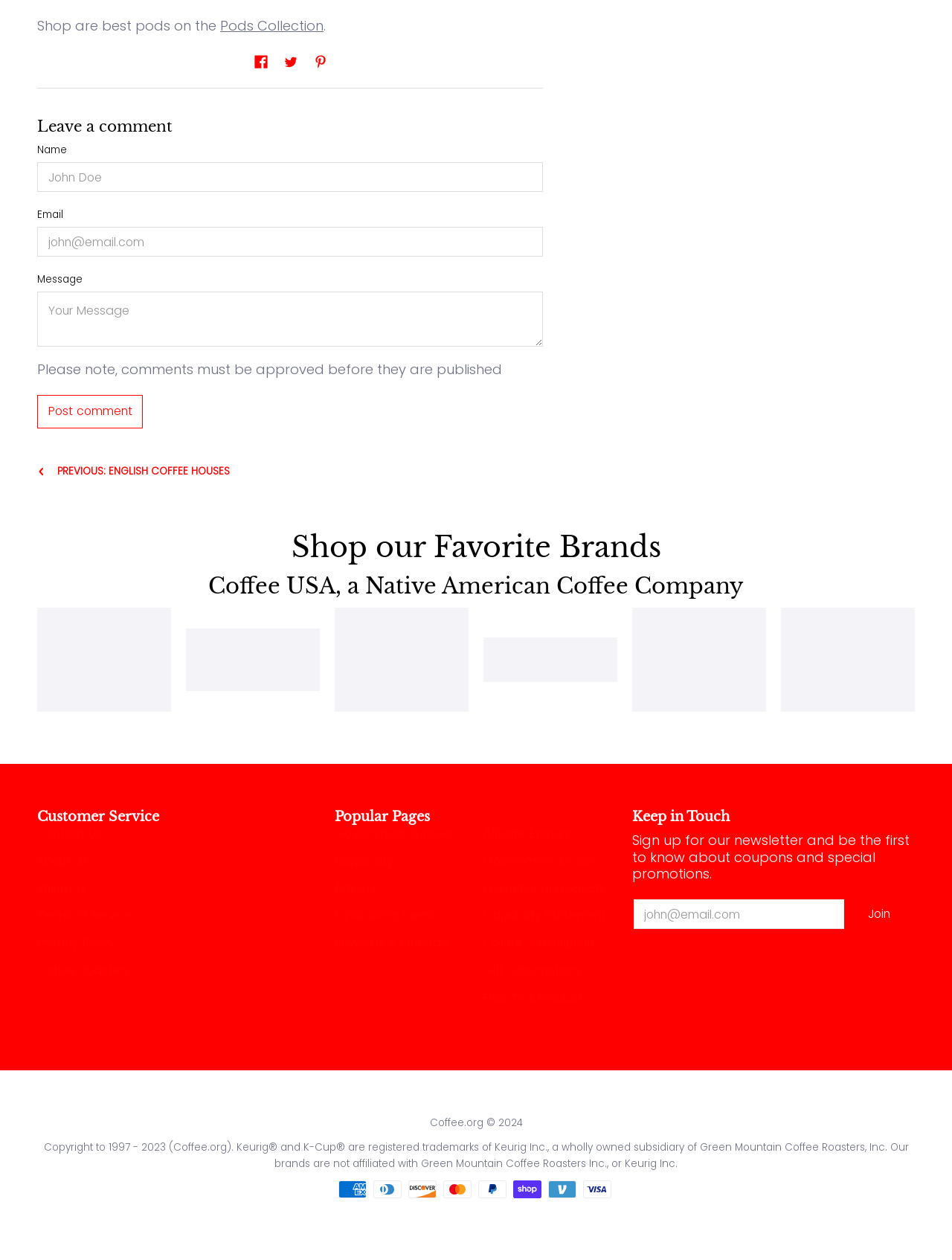Can you find the bounding box coordinates for the element that needs to be clicked to execute this instruction: "Click the 'Facebook' button"? The coordinates should be given as four float numbers between 0 and 1, i.e., [left, top, right, bottom].

[0.263, 0.039, 0.285, 0.061]